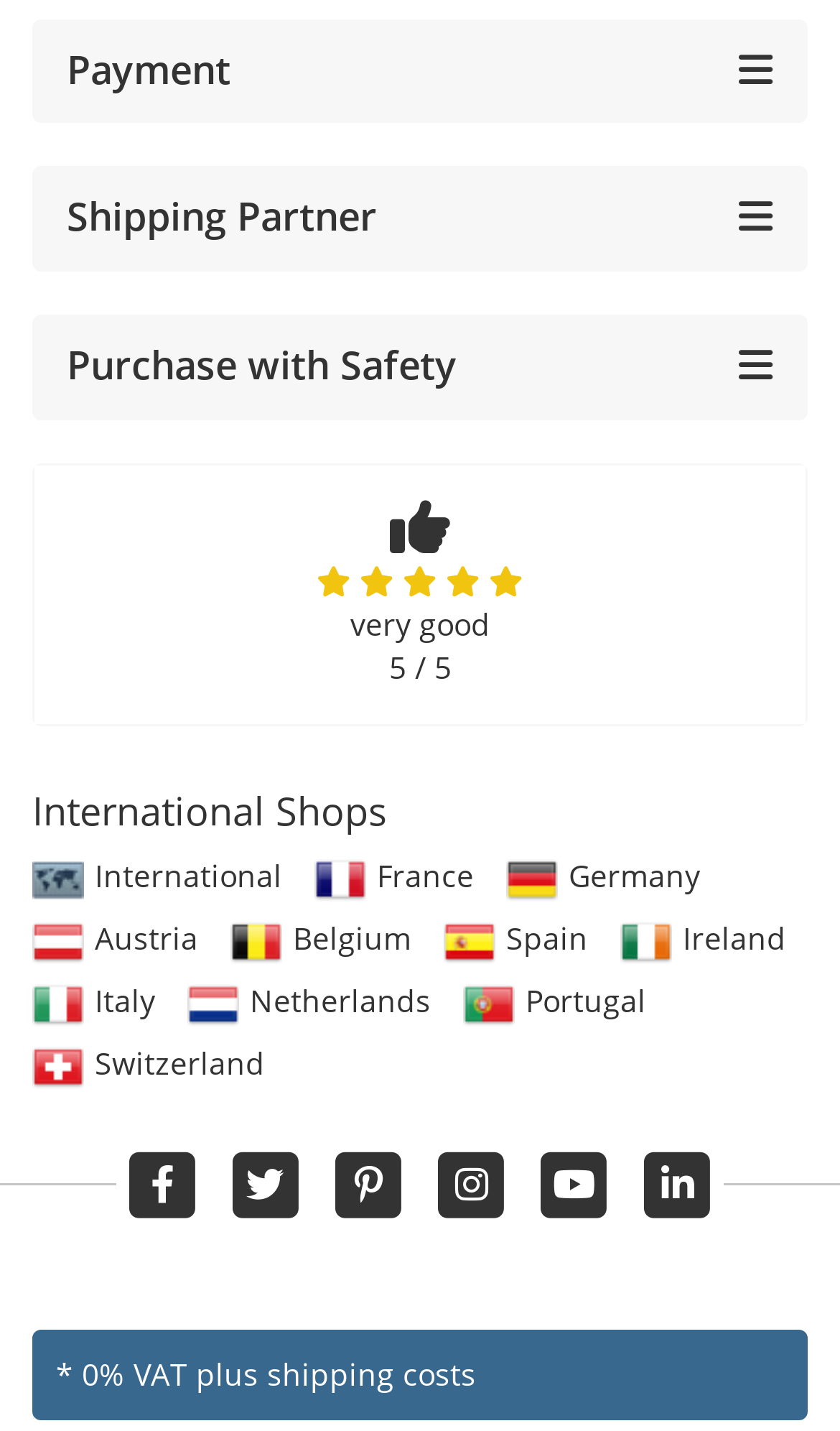Find the bounding box coordinates of the element to click in order to complete the given instruction: "Purchase with Safety."

[0.879, 0.236, 0.92, 0.273]